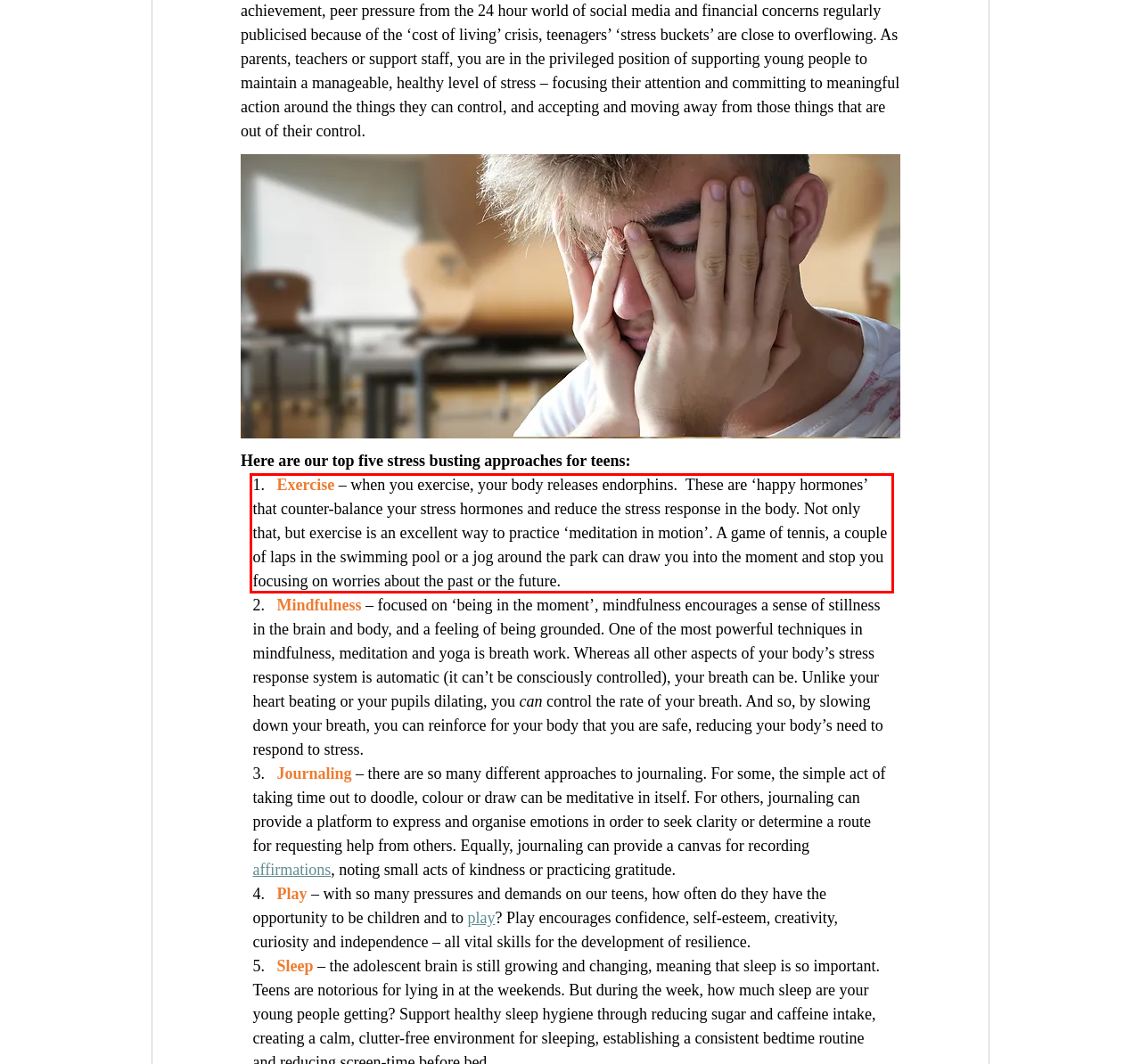Please perform OCR on the text content within the red bounding box that is highlighted in the provided webpage screenshot.

Exercise – when you exercise, your body releases endorphins. These are ‘happy hormones’ that counter-balance your stress hormones and reduce the stress response in the body. Not only that, but exercise is an excellent way to practice ‘meditation in motion’. A game of tennis, a couple of laps in the swimming pool or a jog around the park can draw you into the moment and stop you focusing on worries about the past or the future.